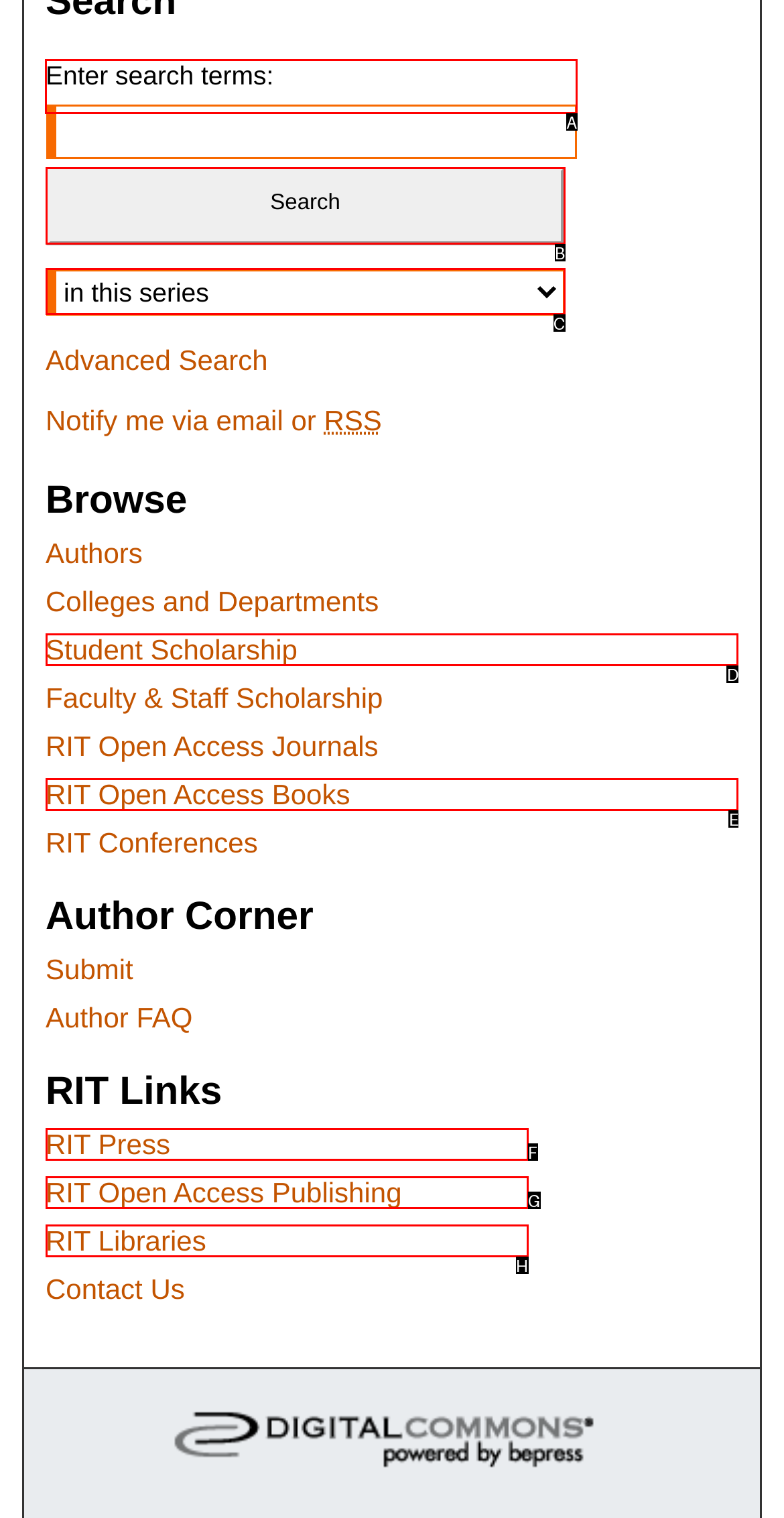Tell me the letter of the UI element I should click to accomplish the task: Enter search terms based on the choices provided in the screenshot.

A